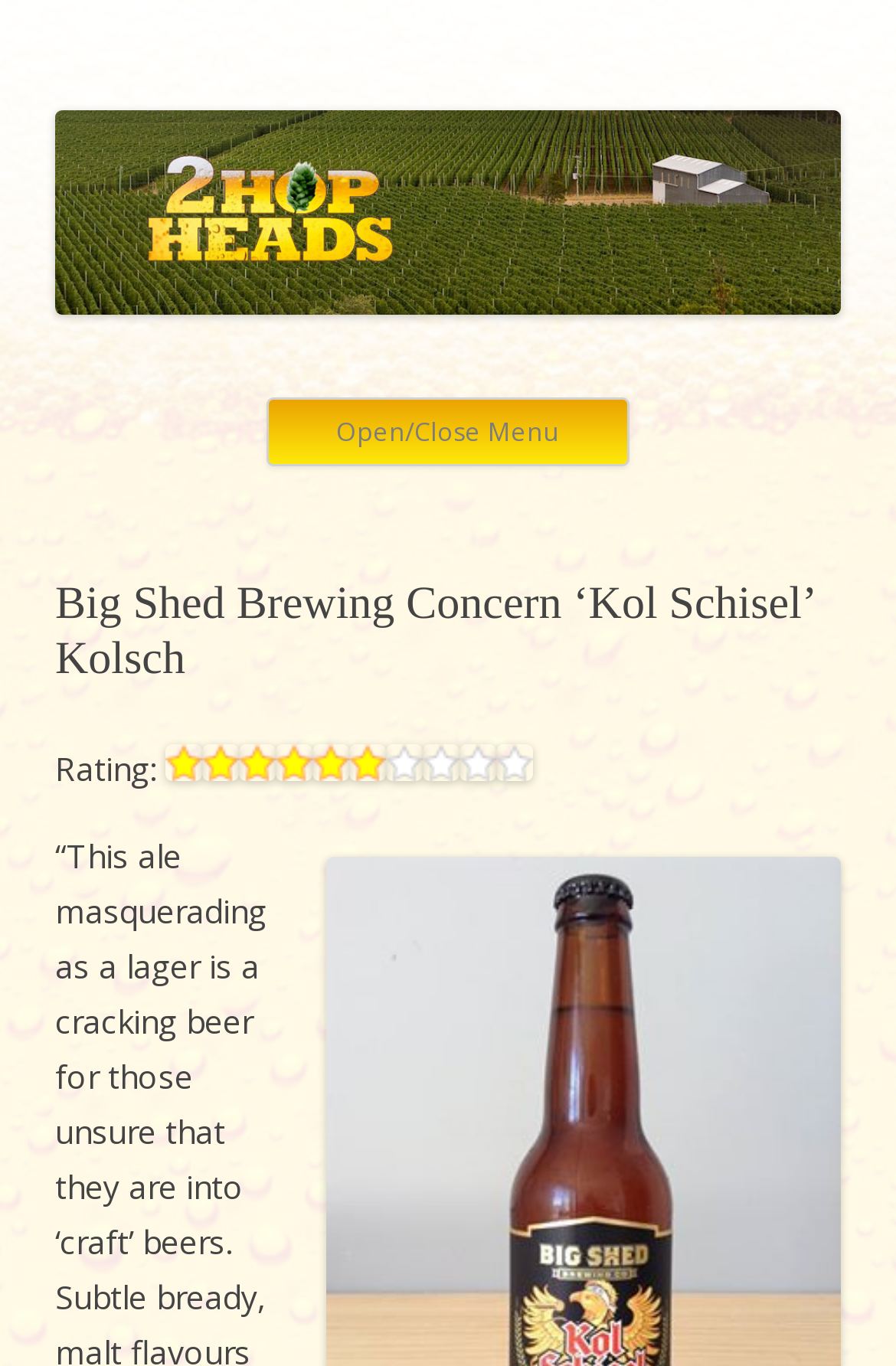Please extract and provide the main headline of the webpage.

2 Hop Heads